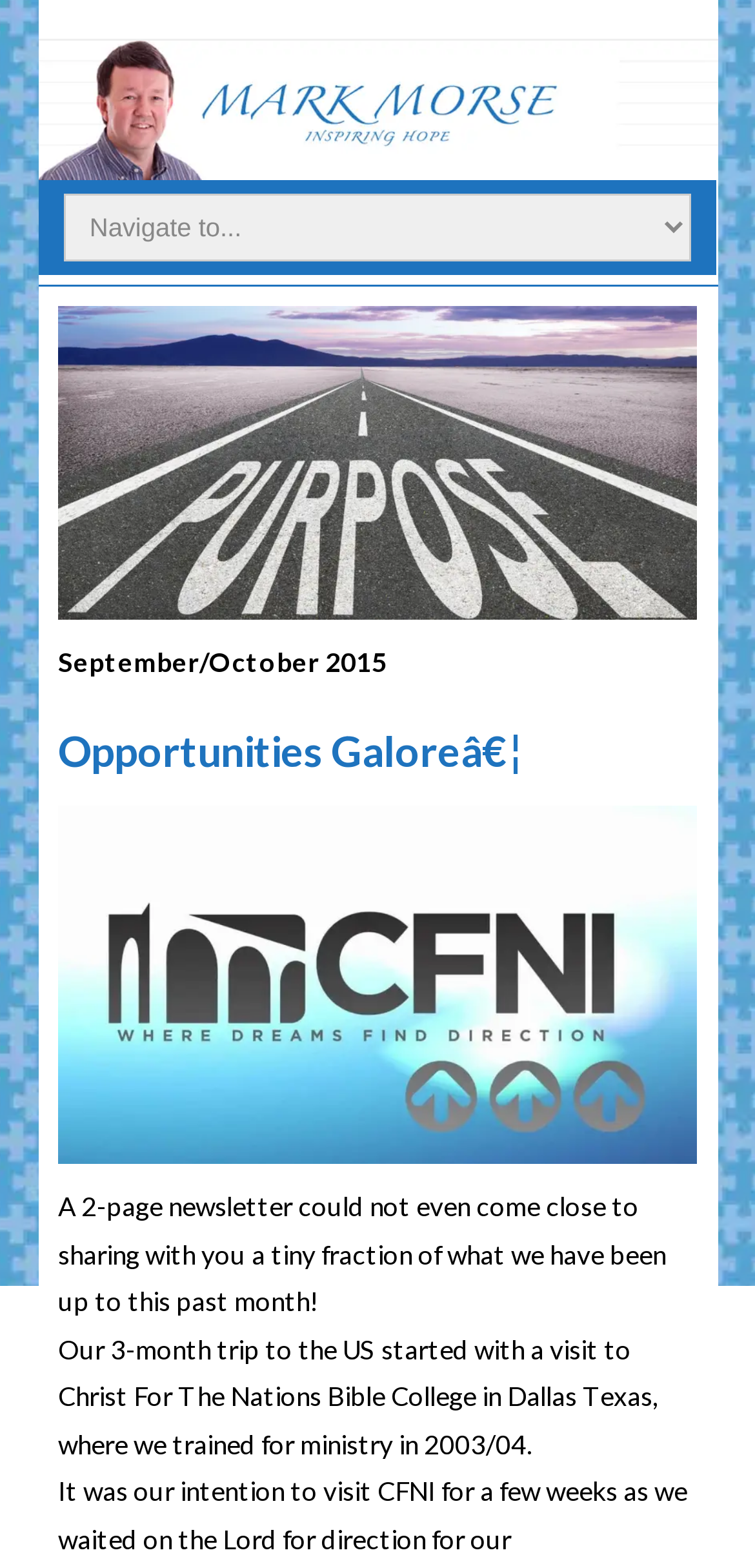Answer the question using only a single word or phrase: 
What is the topic of the newsletter?

Opportunities Galore